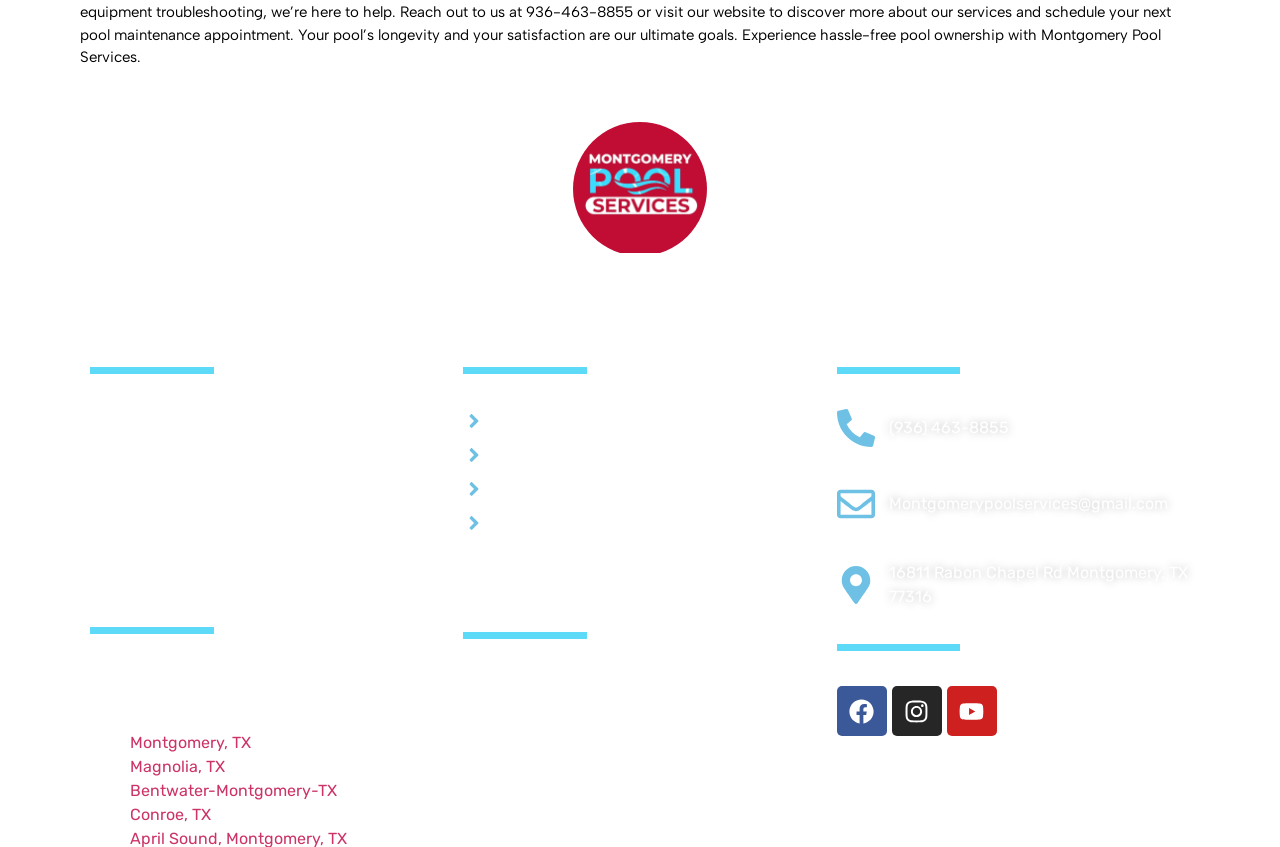Locate the bounding box coordinates of the area to click to fulfill this instruction: "Visit Facebook page". The bounding box should be presented as four float numbers between 0 and 1, in the order [left, top, right, bottom].

[0.654, 0.81, 0.693, 0.869]